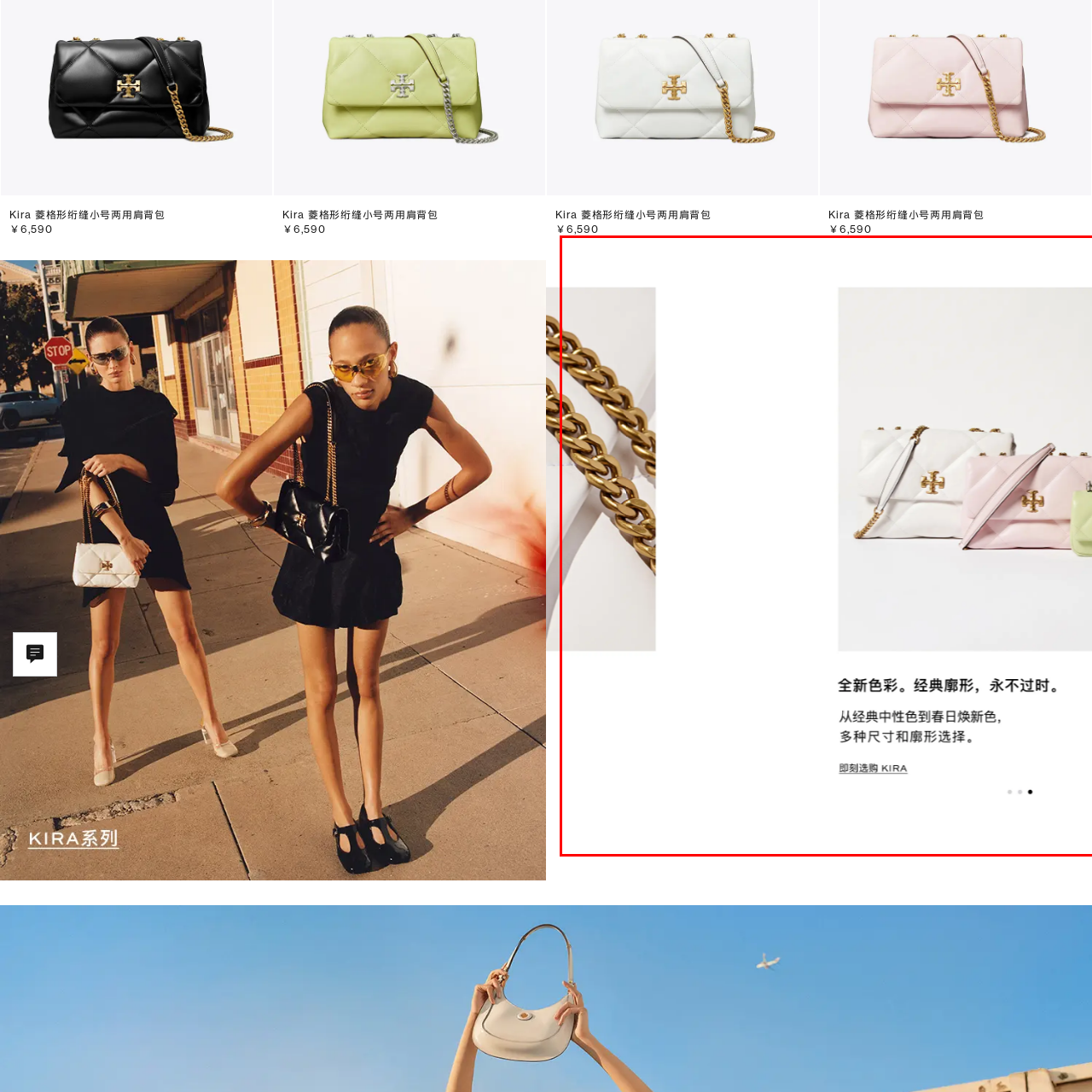Pay attention to the image inside the red rectangle, What language is the promotional text written in? Answer briefly with a single word or phrase.

Chinese